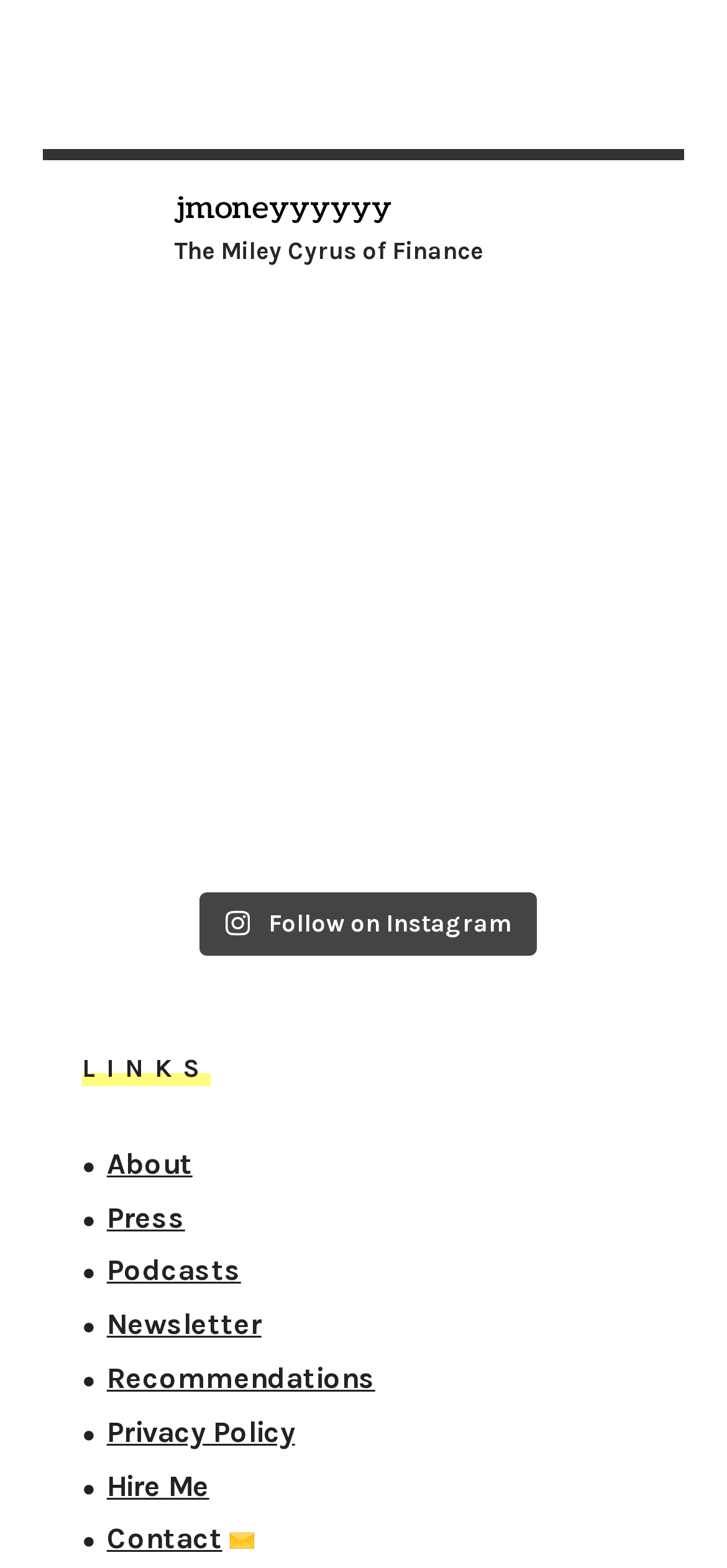Determine the bounding box for the HTML element described here: "Press". The coordinates should be given as [left, top, right, bottom] with each number being a float between 0 and 1.

[0.147, 0.765, 0.254, 0.787]